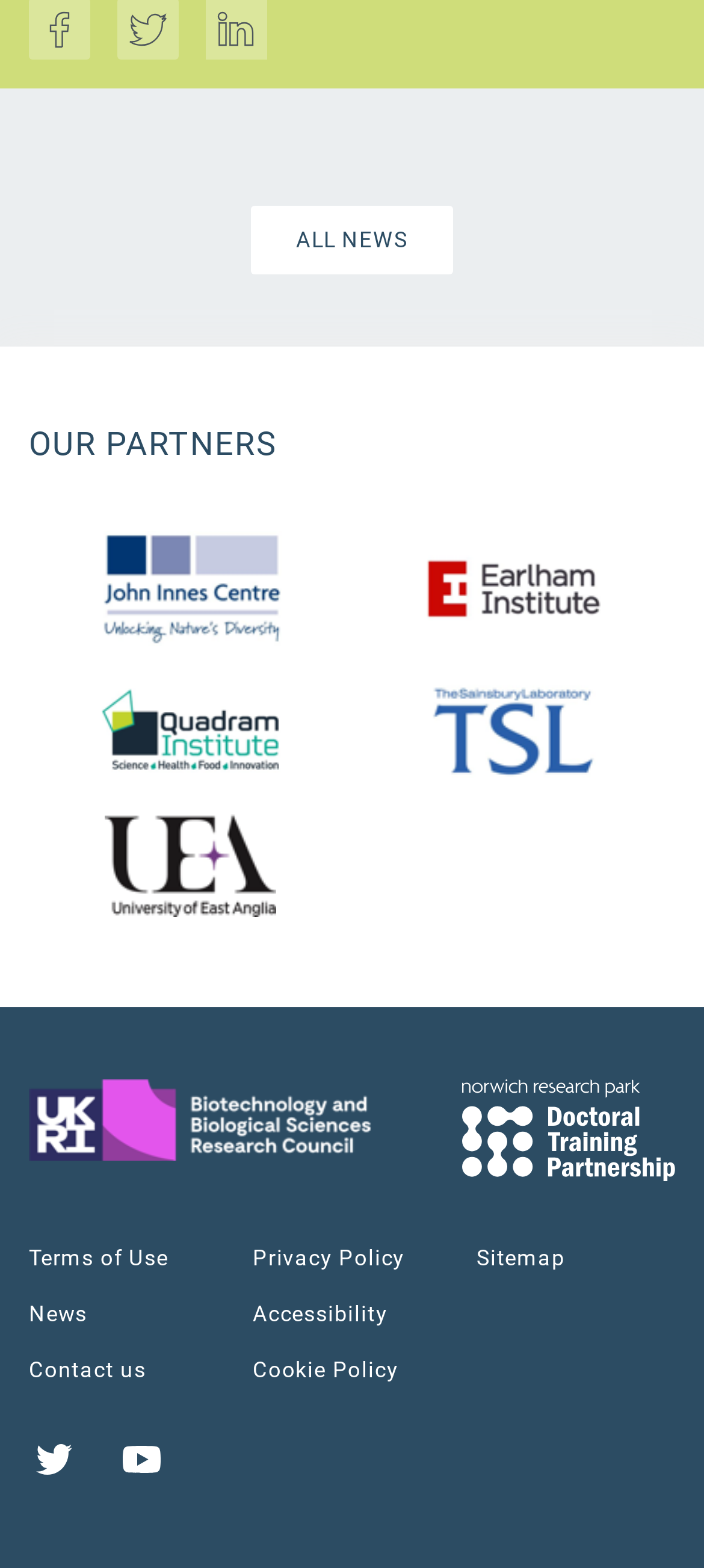Can you show the bounding box coordinates of the region to click on to complete the task described in the instruction: "Read Tethys 2023 Annual Report"?

None